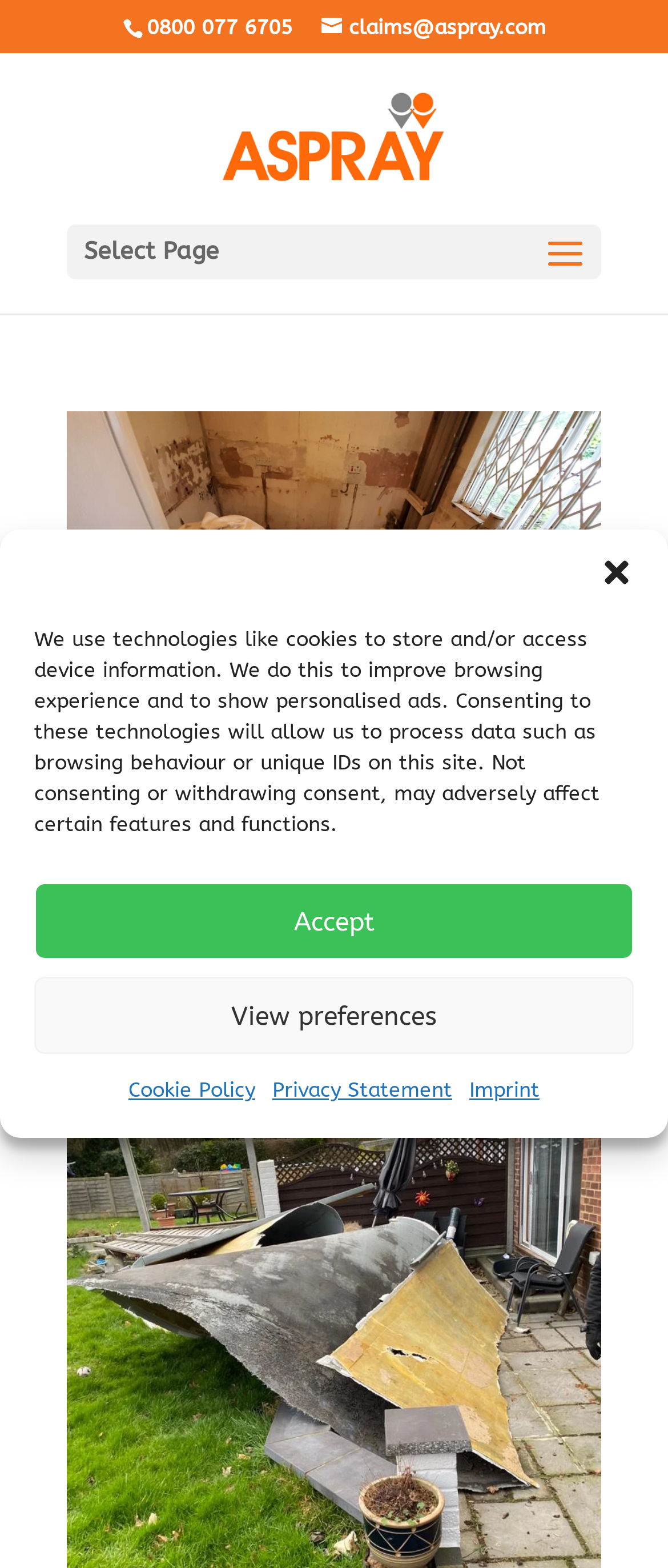Kindly provide the bounding box coordinates of the section you need to click on to fulfill the given instruction: "call the phone number".

[0.219, 0.01, 0.437, 0.025]